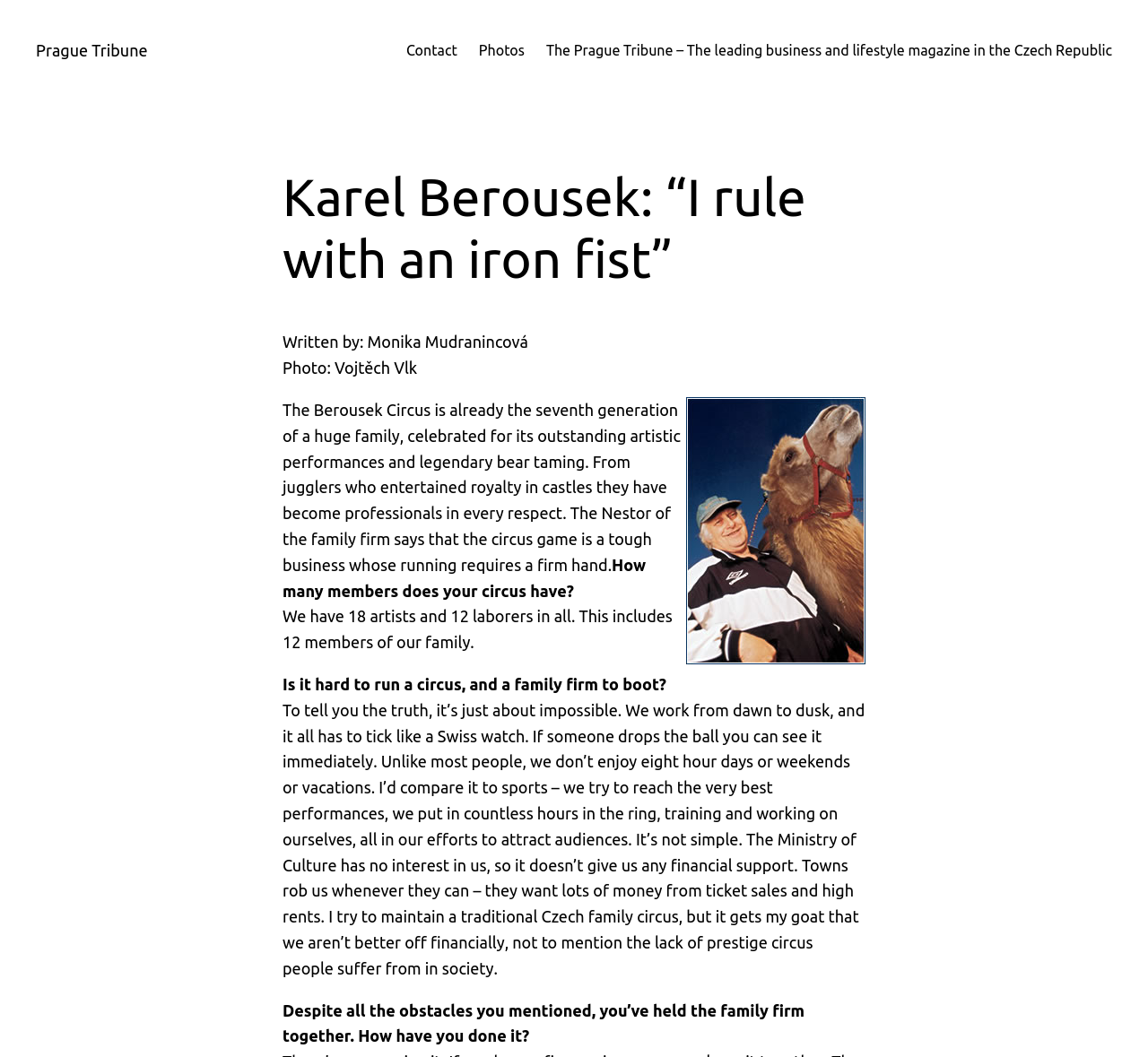How many artists are in the Berousek Circus?
Based on the visual content, answer with a single word or a brief phrase.

18